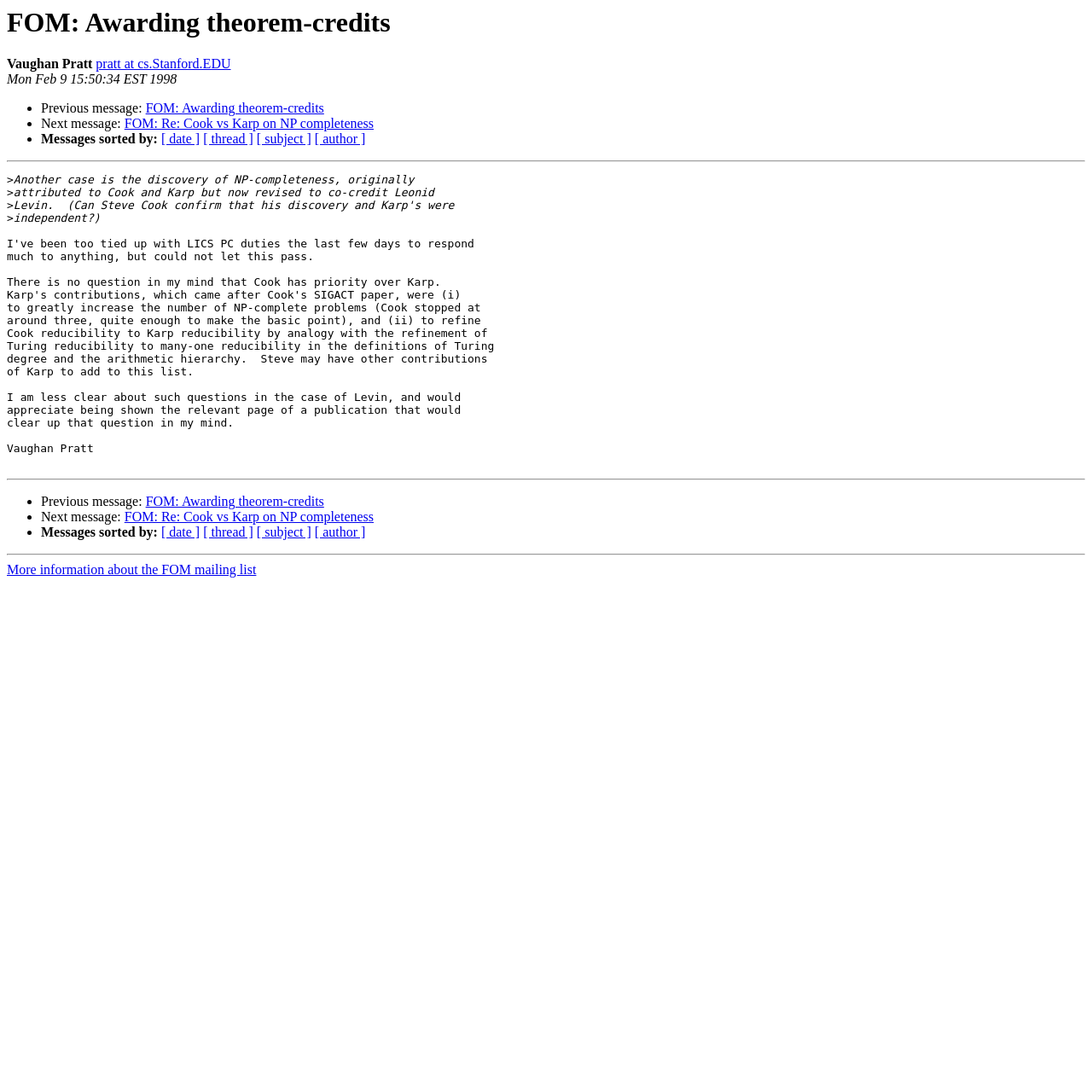Summarize the webpage with a detailed and informative caption.

This webpage appears to be an archived email thread from the FOM (Foundations of Mathematics) mailing list. At the top, there is a heading that reads "FOM: Awarding theorem-credits" and is centered near the top of the page. Below the heading, there is a line of text that displays the author's name, "Vaughan Pratt", and their email address, "pratt at cs.Stanford.EDU". The date of the email, "Mon Feb 9 15:50:34 EST 1998", is also displayed.

The main content of the email is divided into two sections, separated by horizontal lines. The first section discusses the awarding of theorem credits, specifically the discovery of NP-completeness, which is attributed to Cook and Karp but is now revised to co-credit Leonid. The text is written in a formal tone and includes some technical terms related to mathematics.

On the left side of the page, there are navigation links that allow the user to move to the previous or next message in the thread. These links are marked with bullet points and are accompanied by text that reads "Previous message:" or "Next message:". There are also links to sort the messages by date, thread, subject, or author.

At the bottom of the page, there is a horizontal line that separates the main content from a footer section. In the footer, there is a link to "More information about the FOM mailing list".